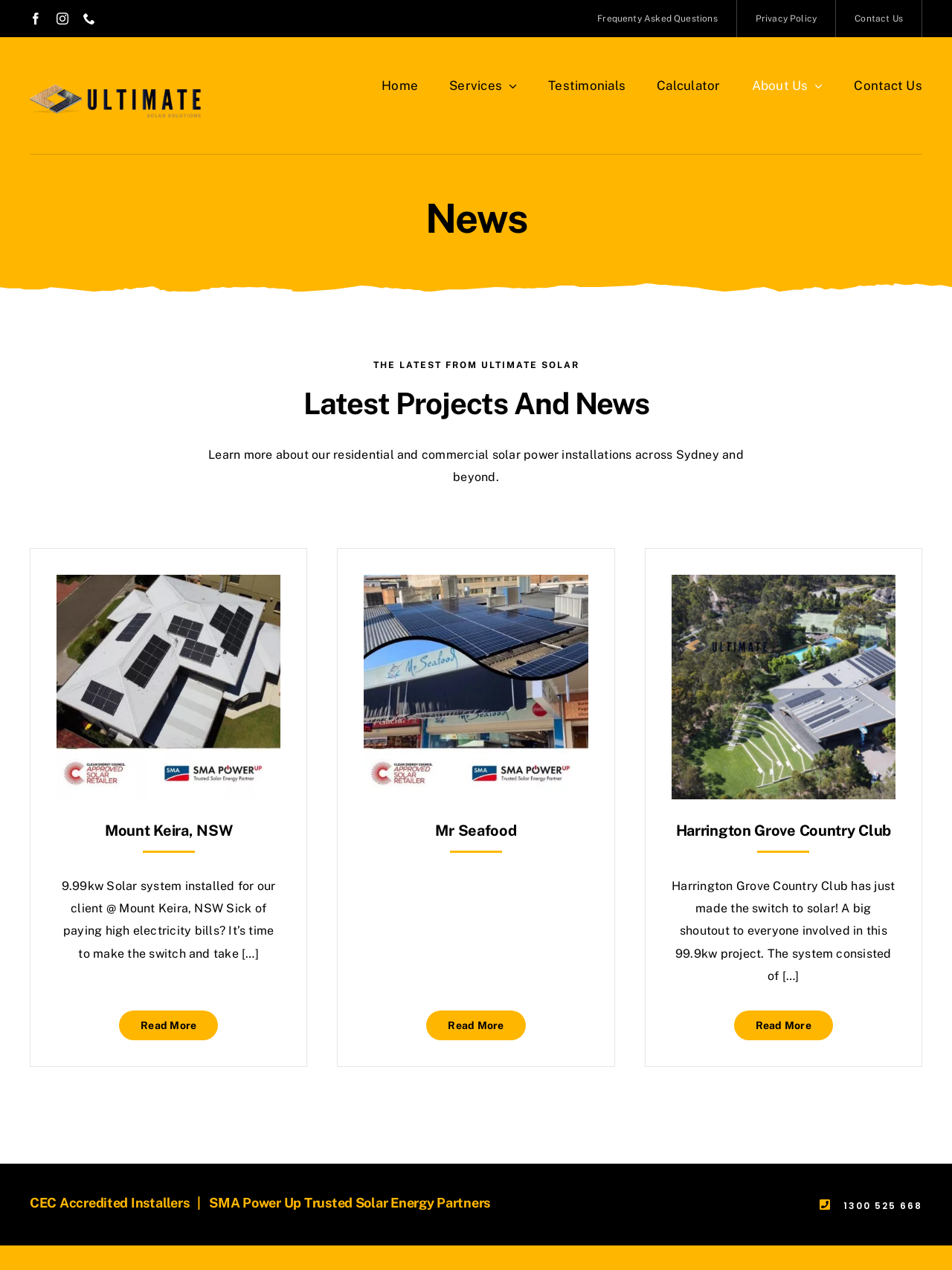Answer the following query concisely with a single word or phrase:
What is the phone number at the bottom of the webpage?

1300 525 668